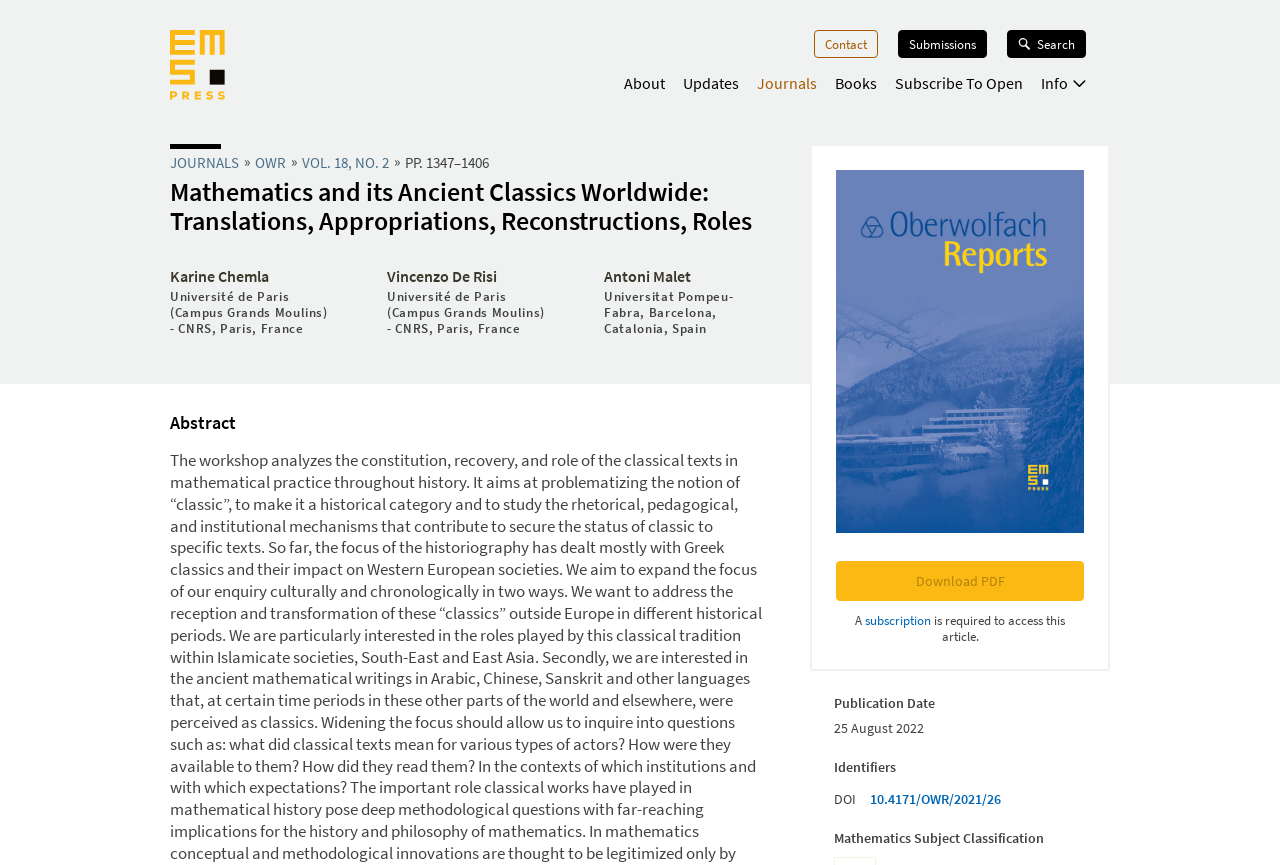Illustrate the webpage's structure and main components comprehensively.

This webpage appears to be a journal article page, specifically for the article "Mathematics and its Ancient Classics Worldwide: Translations, Appropriations, Reconstructions, Roles" on the EMS Press website. 

At the top of the page, there is a banner with the page header, followed by a navigation menu with links to various sections of the website, including the EMS Press logo, Contact, Submissions, Search, About, Updates, Journals, Books, and Subscribe To Open. 

Below the navigation menu, there is a header section with links to JOURNALS, OWR, and VOL. 18, NO. 2, as well as a static text "PP. 1347–1406". The main title of the article, "Mathematics and its Ancient Classics Worldwide: Translations, Appropriations, Reconstructions, Roles", is displayed prominently in the center of the page.

The article information section is divided into three columns, each containing information about one of the authors: Karine Chemla, Vincenzo De Risi, and Antoni Malet. Each column includes the author's name, affiliation, and location.

To the right of the article information section, there is an image of the article's cover. Below the cover image, there are links to download the article in PDF format and to access the article through subscription.

The abstract of the article is displayed below the article information section, followed by the publication date, identifiers, and mathematics subject classification.